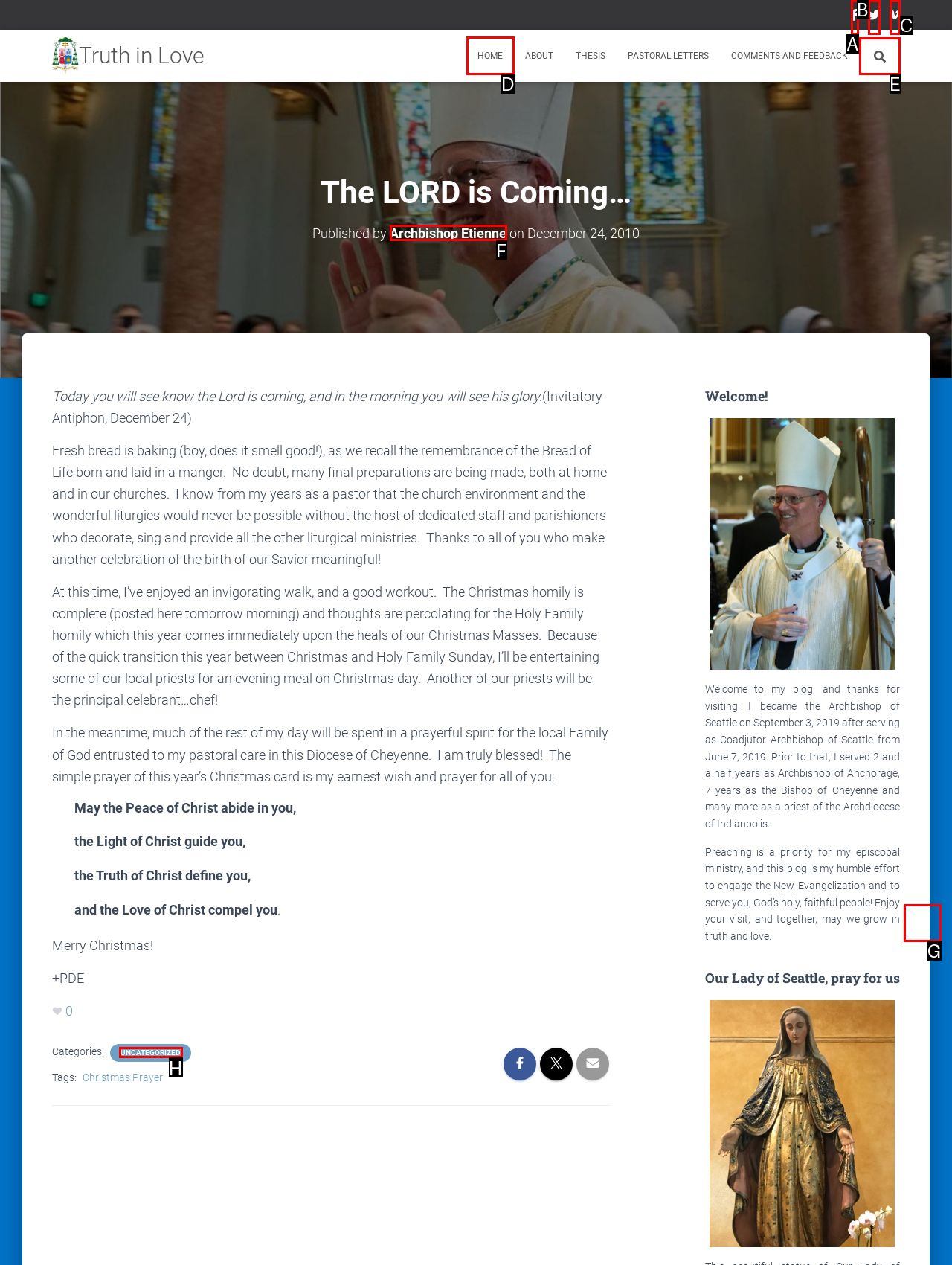What option should I click on to execute the task: Go to HOME page? Give the letter from the available choices.

D